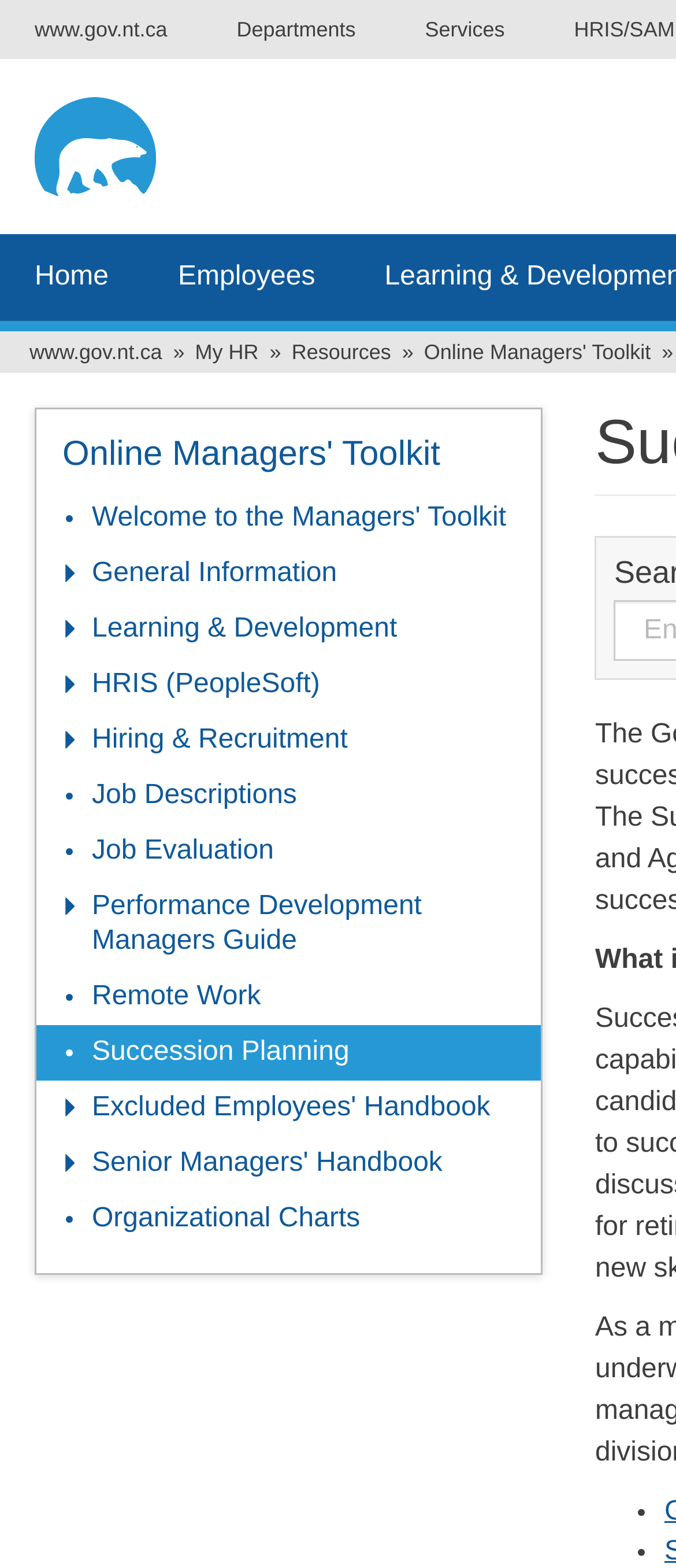Can you specify the bounding box coordinates for the region that should be clicked to fulfill this instruction: "read the Senior Managers' Handbook".

[0.054, 0.725, 0.801, 0.76]